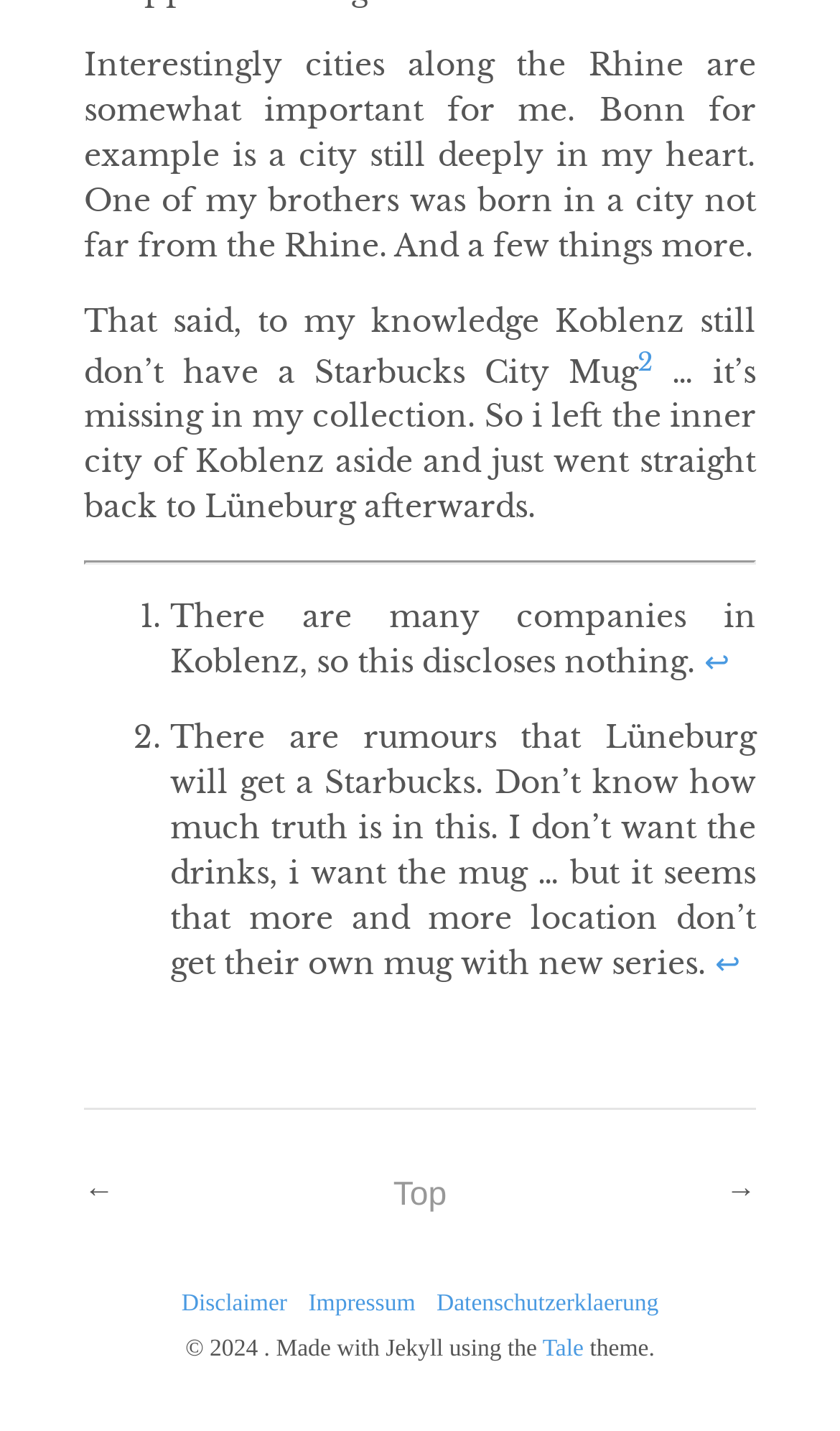What is the purpose of the links at the bottom of the page?
Based on the content of the image, thoroughly explain and answer the question.

The links at the bottom of the page, such as '←', '→', 'Top', 'Disclaimer', 'Impressum', and 'Datenschutzerklaerung', seem to be for navigation and providing additional information about the website, such as disclaimers and impressum.